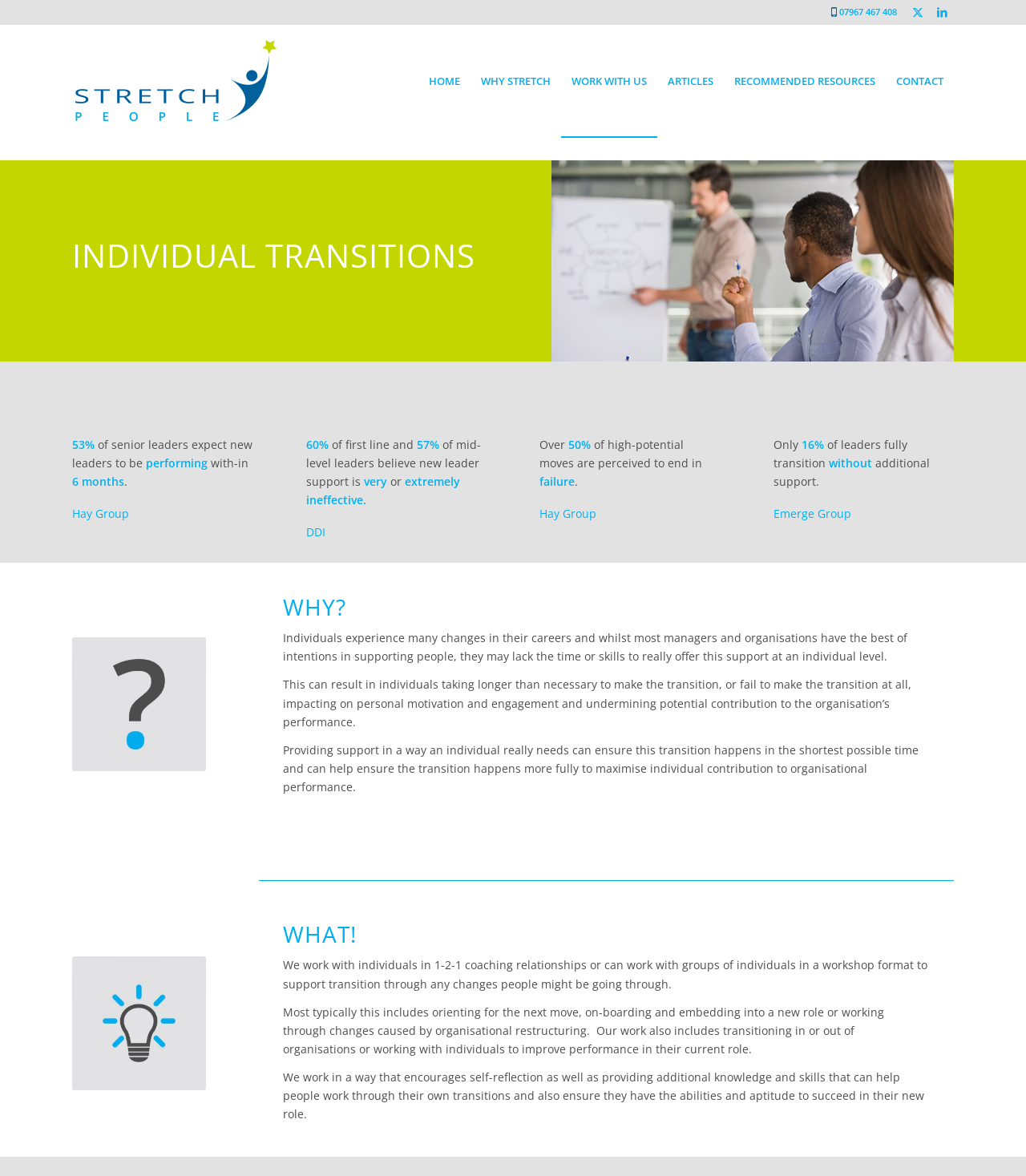Describe the webpage meticulously, covering all significant aspects.

The webpage is about "INDIVIDUALS - Stretch People" and appears to be a professional services website focused on individual transitions and career development. 

At the top of the page, there are two links, "Link to X" and "Link to LinkedIn", positioned side by side. Below them, there is a text "07967 467 408" and a link "Stretch People" with an associated image. 

To the right of the image, there is a menu with six items: "HOME", "WHY STRETCH", "WORK WITH US", "ARTICLES", "RECOMMENDED RESOURCES", and "CONTACT". Each menu item has a corresponding link.

The main content of the page is divided into several sections. The first section has a heading "INDIVIDUAL TRANSITIONS" and features an image. The second section presents statistics and quotes from various sources, including Hay Group, DDI, and Emerge Group, related to leadership transitions and support. 

The third section has a heading "WHY?" and explains the importance of individual support during career transitions. The text describes the challenges individuals face during transitions and how providing tailored support can help them make a successful transition.

The fourth section has a heading "WHAT!" and outlines the services offered by Stretch People, including one-on-one coaching and group workshops, to support individuals through various transitions, such as on-boarding, role changes, and organizational restructuring. The text emphasizes the importance of self-reflection and acquiring new skills to succeed in new roles.

Throughout the page, there are several images, but their content is not described.